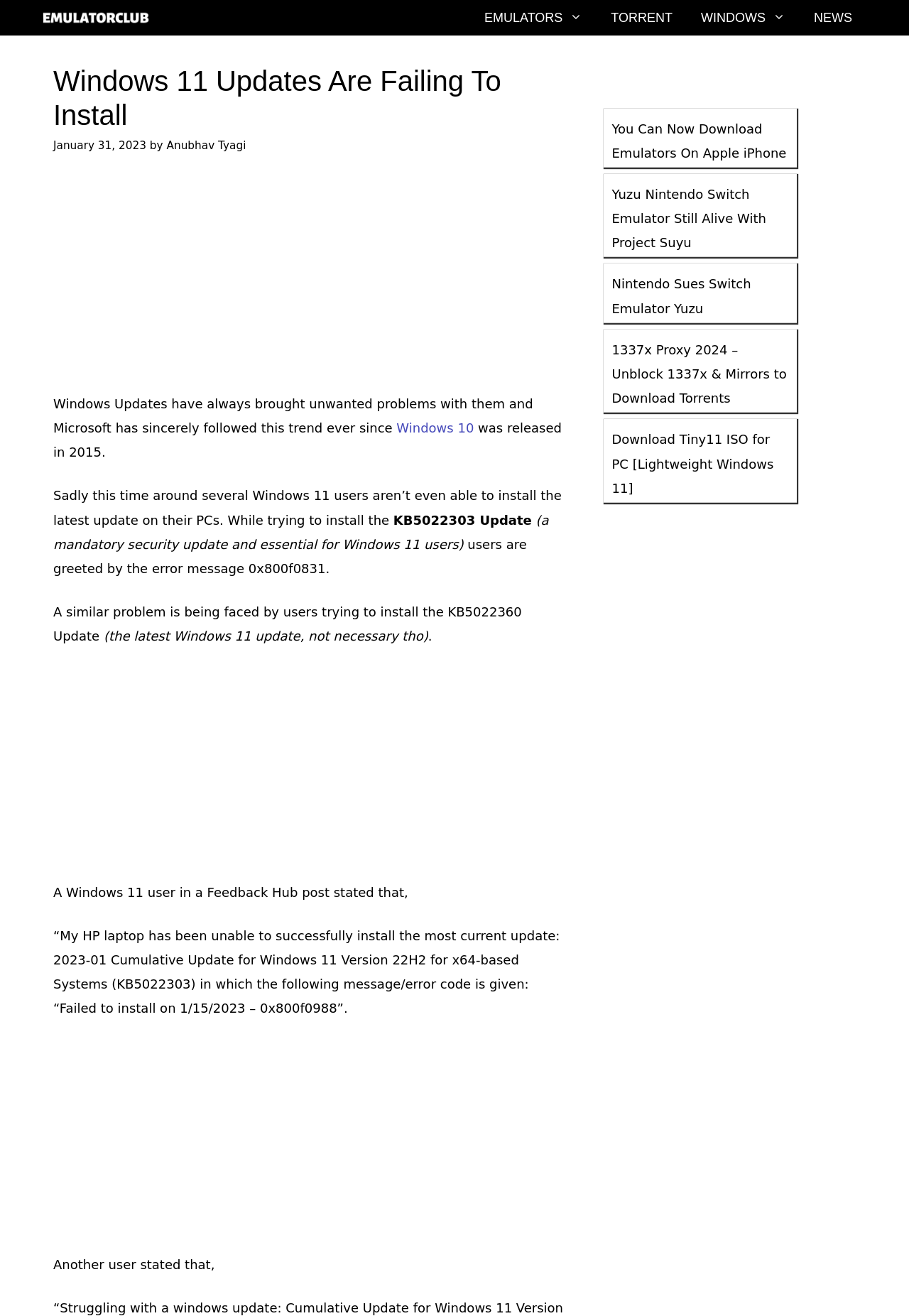Who wrote the article?
Based on the image, answer the question with as much detail as possible.

The author of the article is mentioned in the text 'by Anubhav Tyagi' which is located below the heading 'Windows 11 Updates Are Failing To Install'.